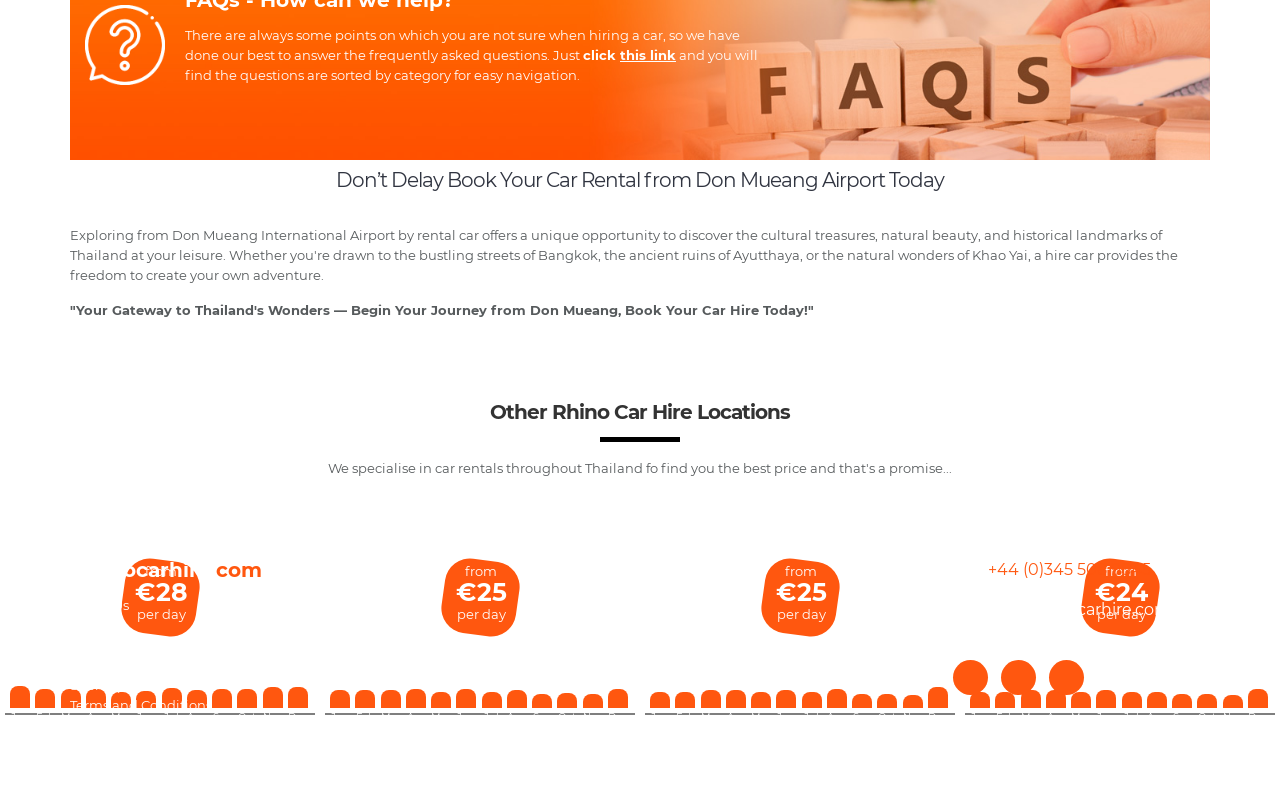Please give the bounding box coordinates of the area that should be clicked to fulfill the following instruction: "check car hire prices for January". The coordinates should be in the format of four float numbers from 0 to 1, i.e., [left, top, right, bottom].

[0.008, 0.873, 0.023, 0.901]